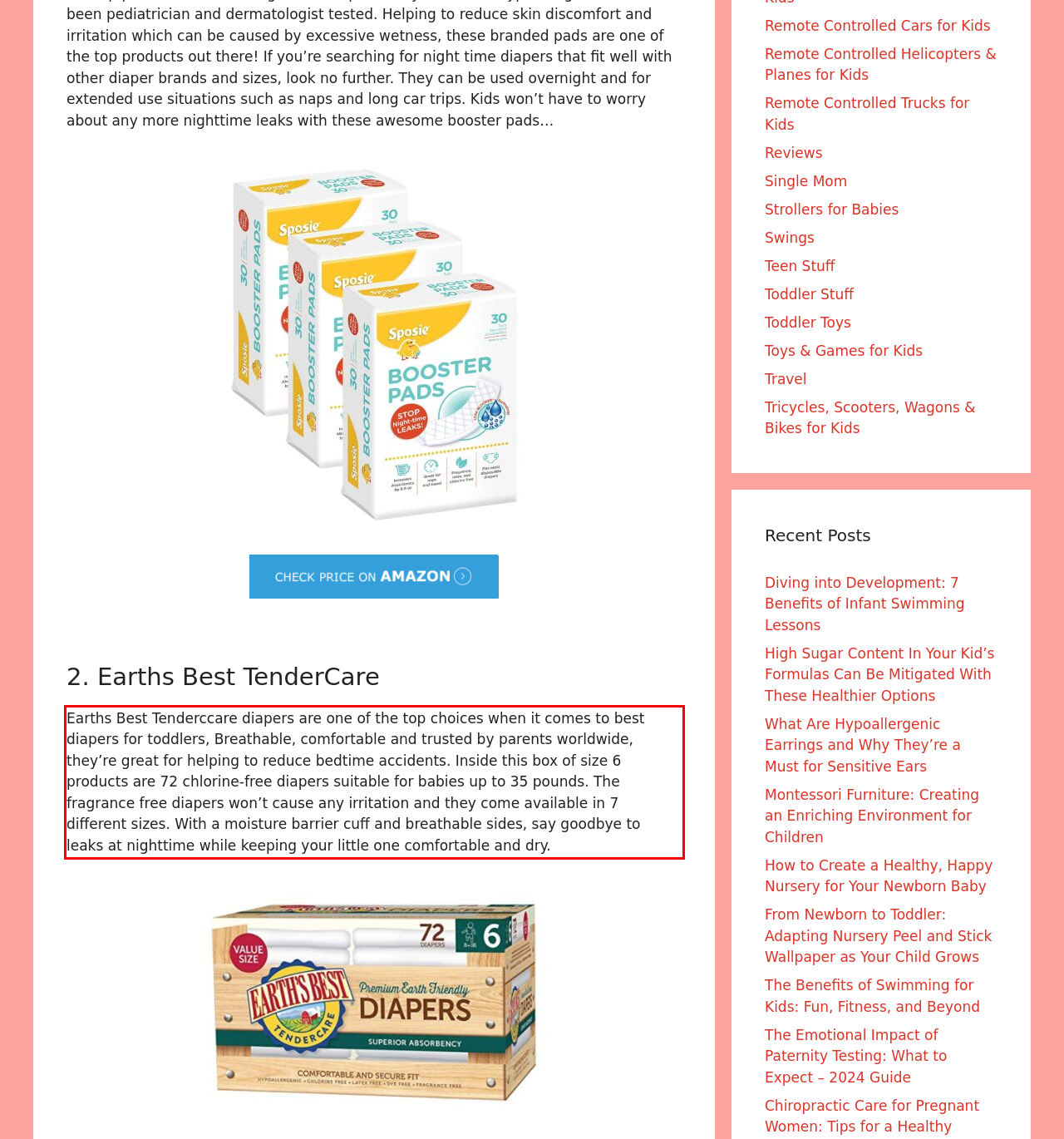You are presented with a webpage screenshot featuring a red bounding box. Perform OCR on the text inside the red bounding box and extract the content.

Earths Best Tenderccare diapers are one of the top choices when it comes to best diapers for toddlers, Breathable, comfortable and trusted by parents worldwide, they’re great for helping to reduce bedtime accidents. Inside this box of size 6 products are 72 chlorine-free diapers suitable for babies up to 35 pounds. The fragrance free diapers won’t cause any irritation and they come available in 7 different sizes. With a moisture barrier cuff and breathable sides, say goodbye to leaks at nighttime while keeping your little one comfortable and dry.